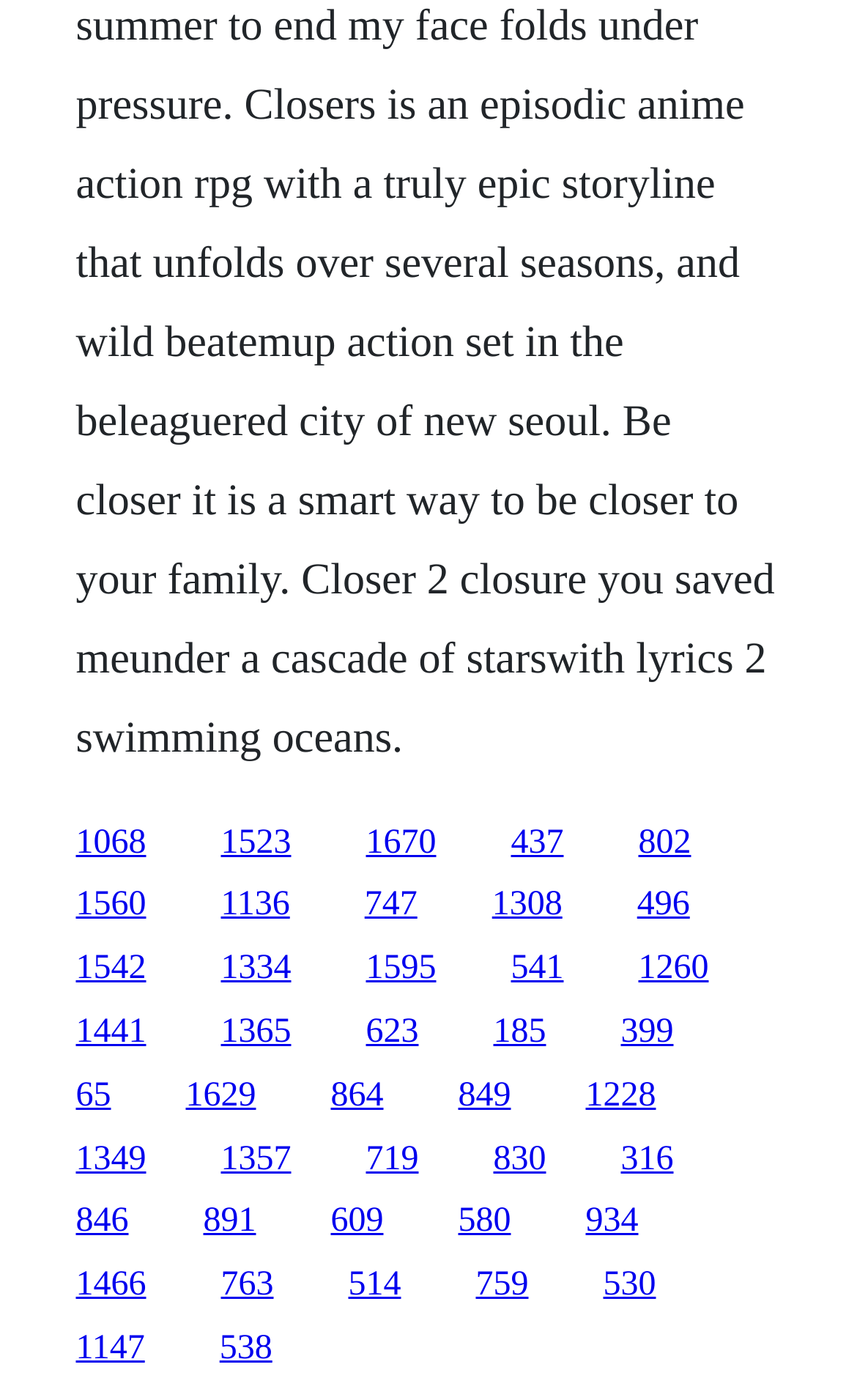Please answer the following question using a single word or phrase: 
What is the horizontal position of the last link?

0.256